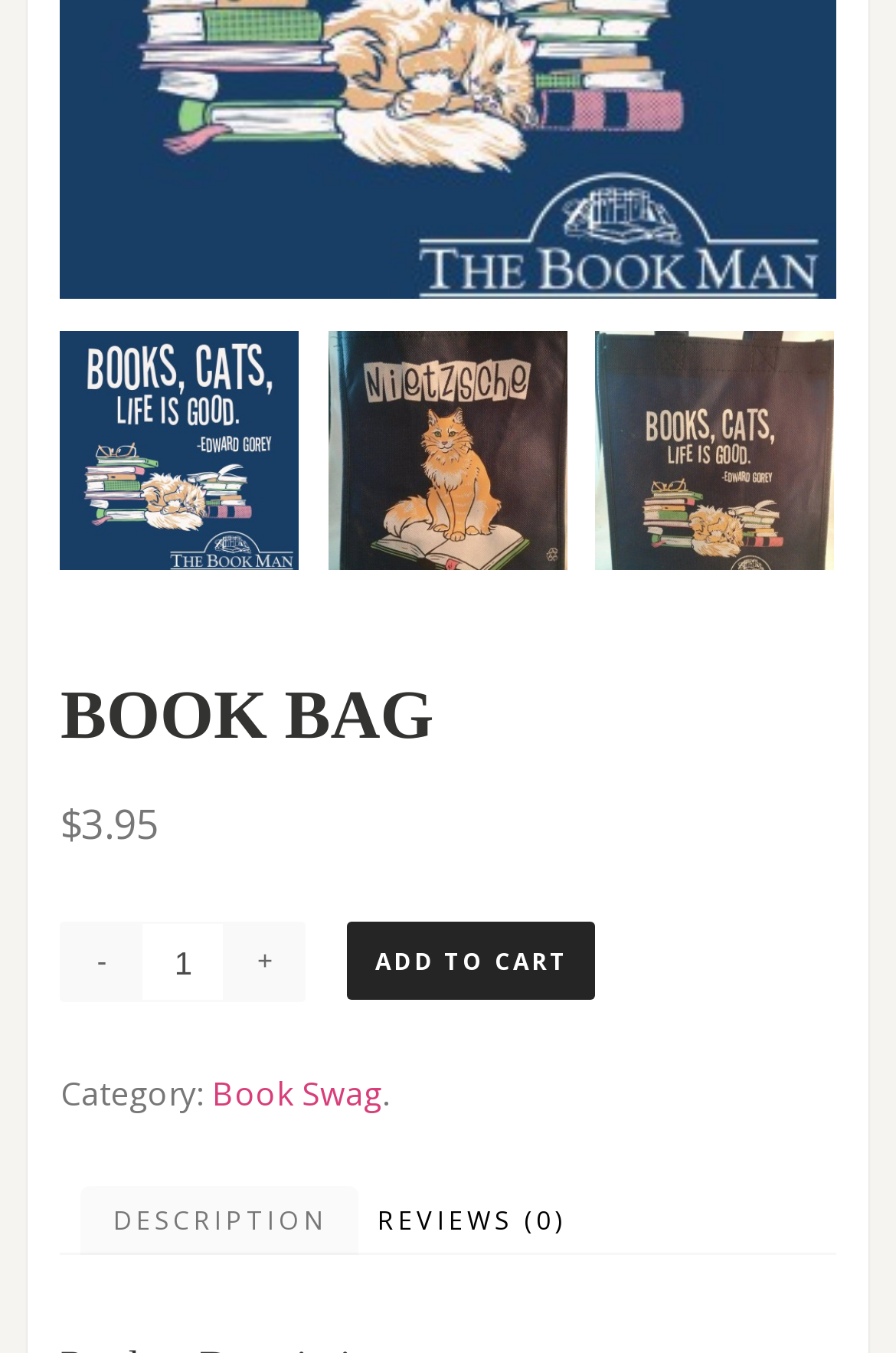Identify the bounding box for the UI element described as: "Add to cart". Ensure the coordinates are four float numbers between 0 and 1, formatted as [left, top, right, bottom].

[0.388, 0.682, 0.665, 0.74]